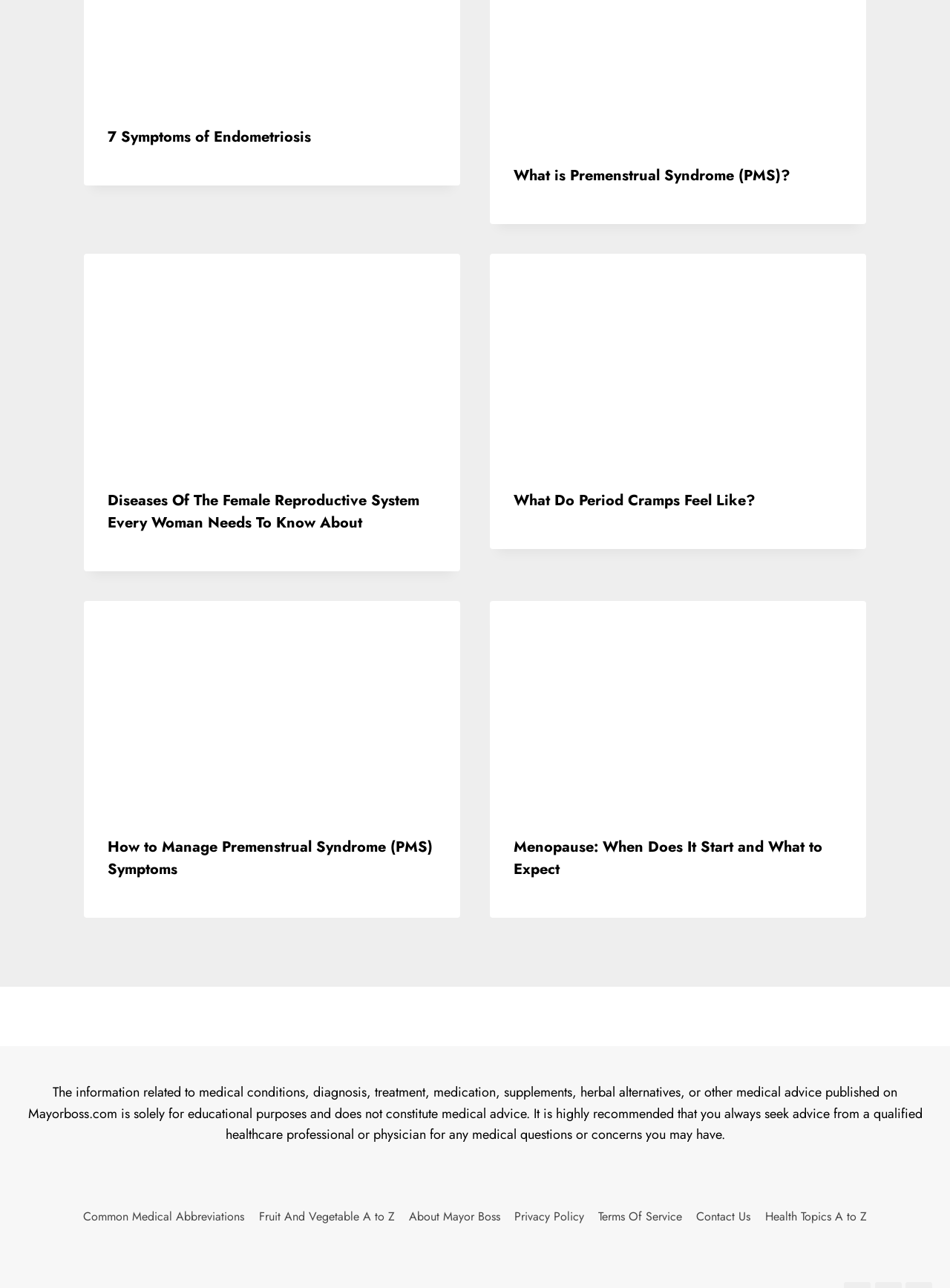How many articles are on this webpage?
Look at the screenshot and provide an in-depth answer.

There are four articles on this webpage, each with a heading and a link, and they are separated by their bounding box coordinates.